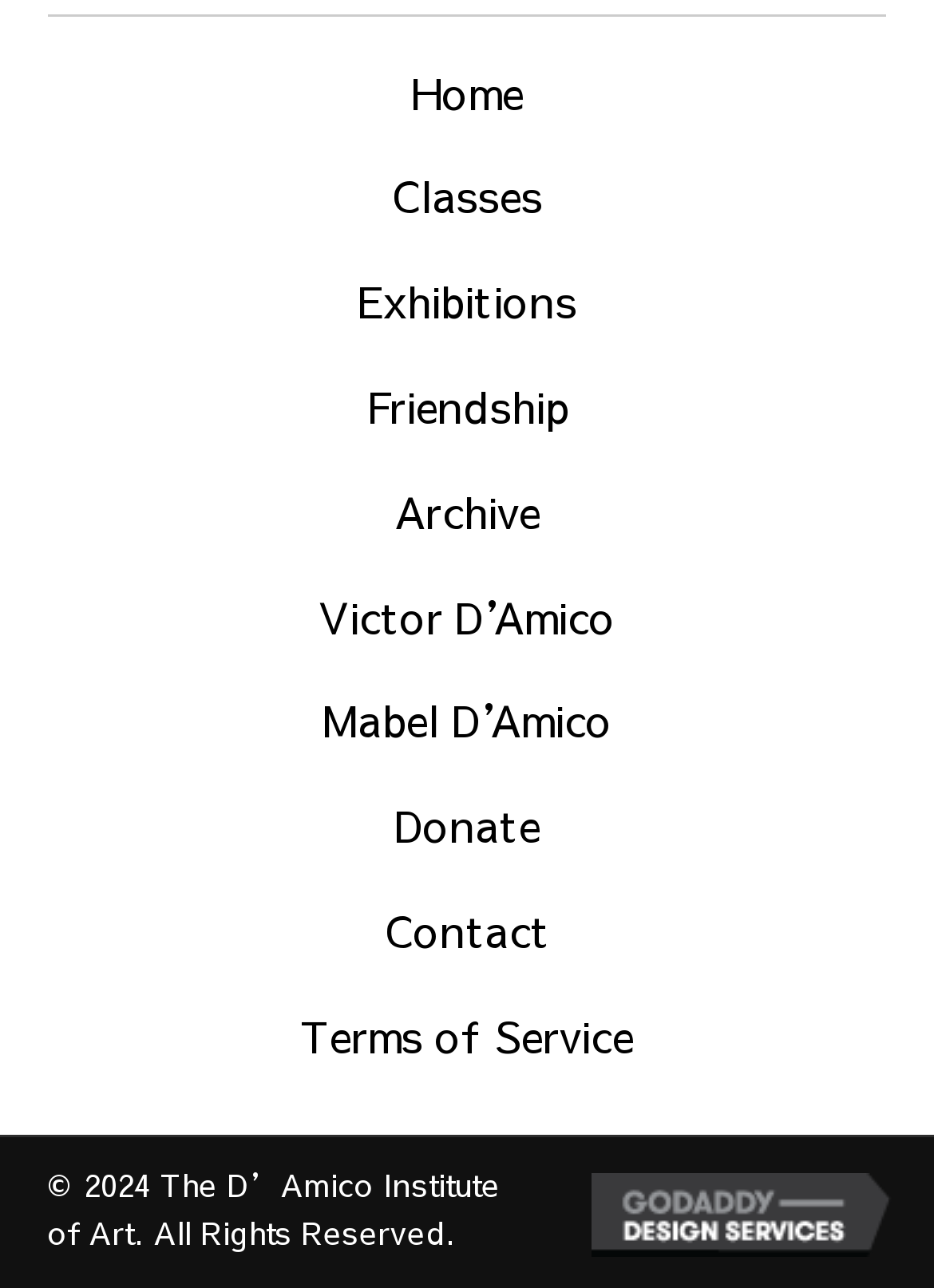Please locate the UI element described by "Donate" and provide its bounding box coordinates.

[0.026, 0.601, 0.974, 0.68]